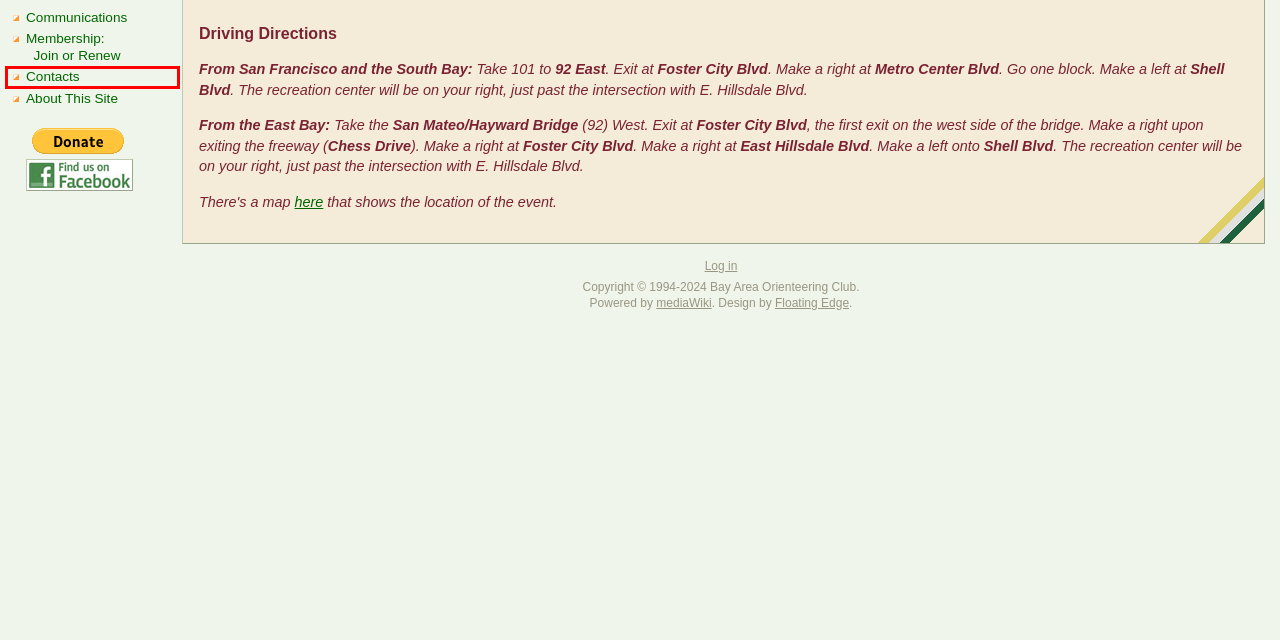Examine the screenshot of the webpage, which includes a red bounding box around an element. Choose the best matching webpage description for the page that will be displayed after clicking the element inside the red bounding box. Here are the candidates:
A. Schedule/2017/Mar Board Meeting/wiki/Club/Joining - BAOC
B. Schedule/2017/Mar Board Meeting/wiki/Maps/Purchase - BAOC
C. Schedule/2017/Mar Board Meeting/wiki/Training - BAOC
D. Schedule/2017/Mar Board Meeting/wiki/Upcoming Event Map - BAOC
E. Schedule/2017/Mar Board Meeting/wiki/Club/Contact Information - BAOC
F. Schedule/2017/Mar Board Meeting/wiki/Site - BAOC
G. Schedule/2017/Mar Board Meeting/wiki/Club/Donate - BAOC
H. Schedule/2017/Mar Board Meeting/wiki/Special:Userlogin - BAOC

E